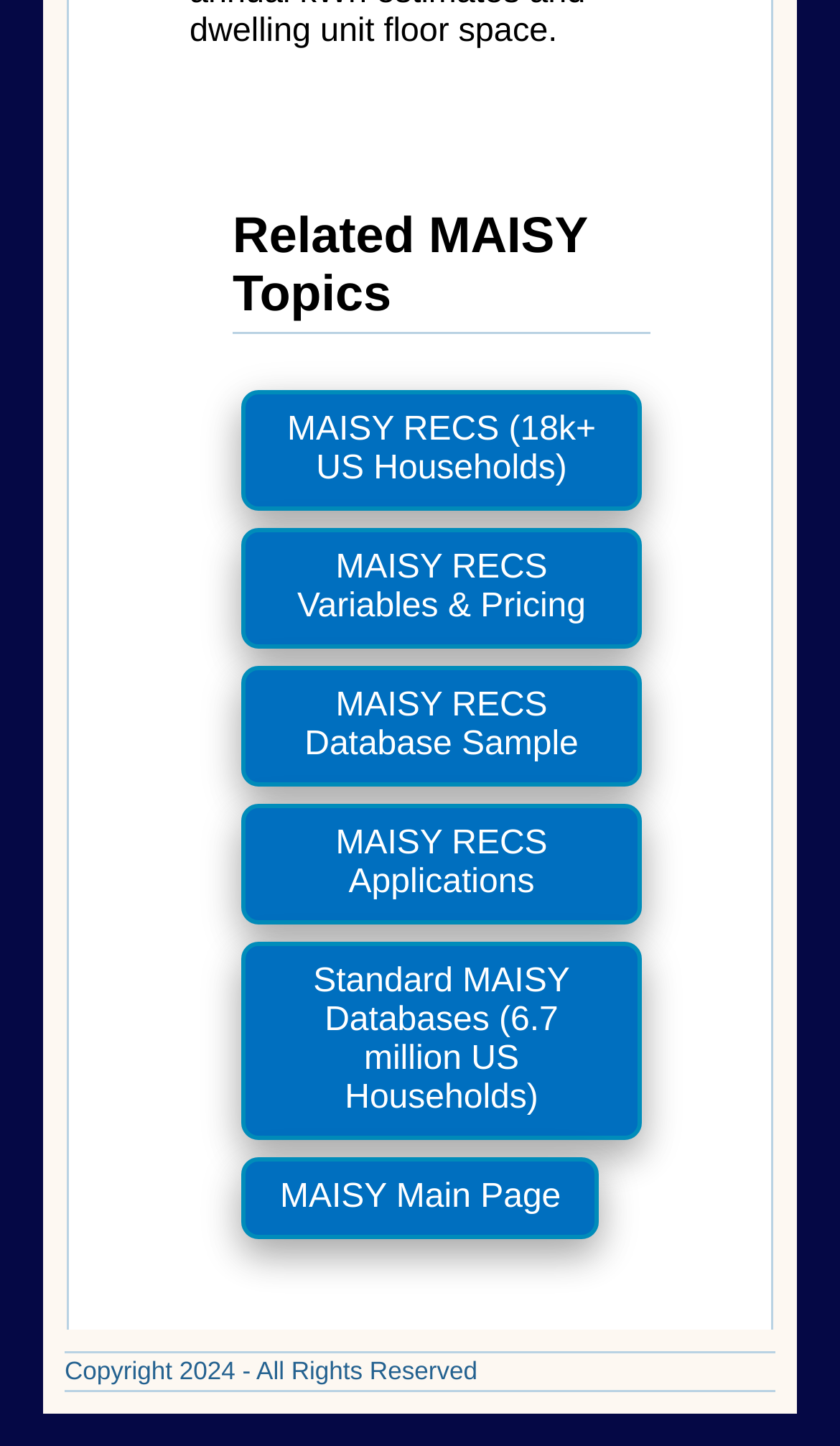What is the purpose of MAISY RECS Applications?
Using the image, give a concise answer in the form of a single word or short phrase.

Unknown